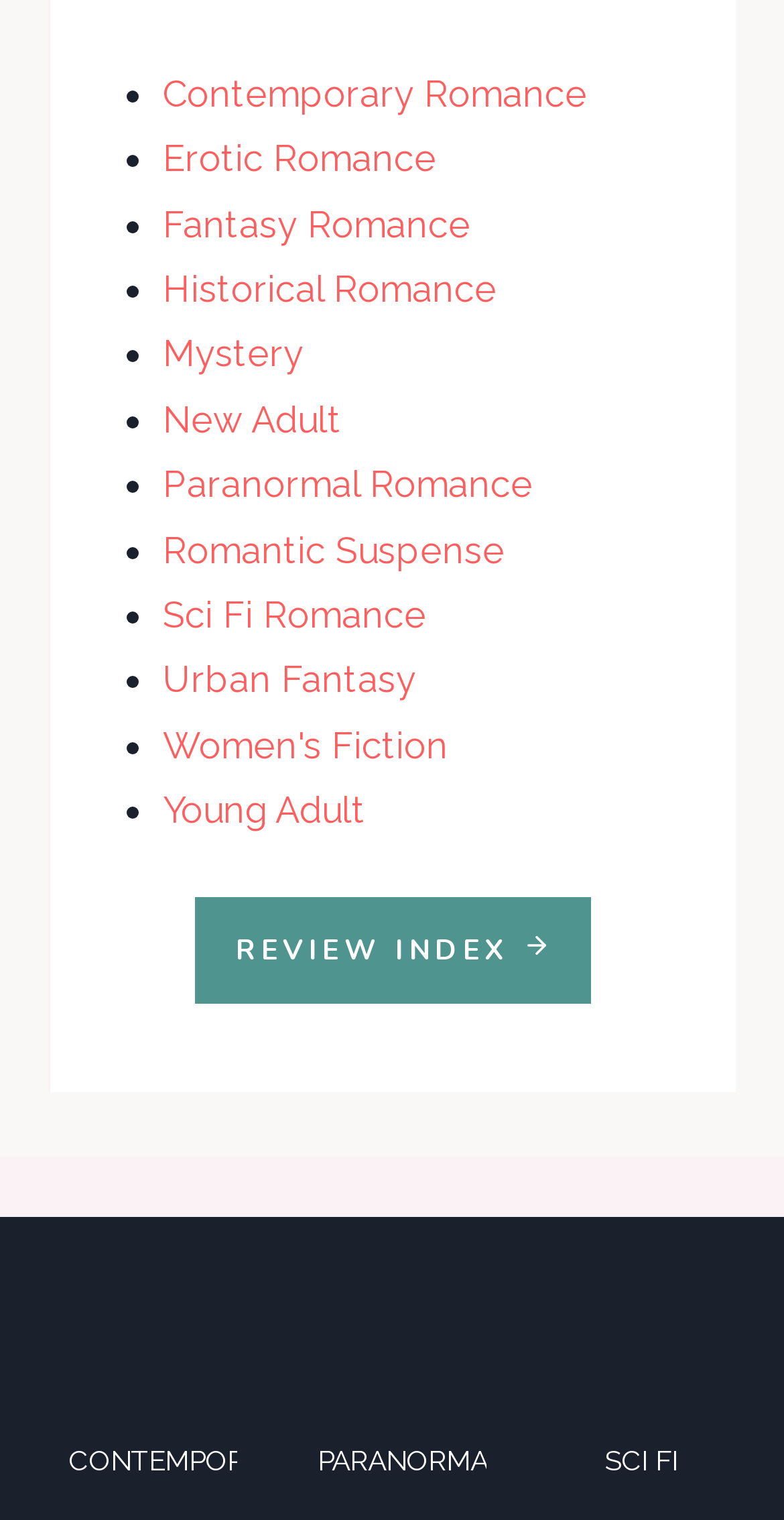How many genres are listed?
From the details in the image, provide a complete and detailed answer to the question.

There are 14 links listed on the webpage, each representing a different genre of romance novels. These genres include Contemporary Romance, Erotic Romance, Fantasy Romance, and more.